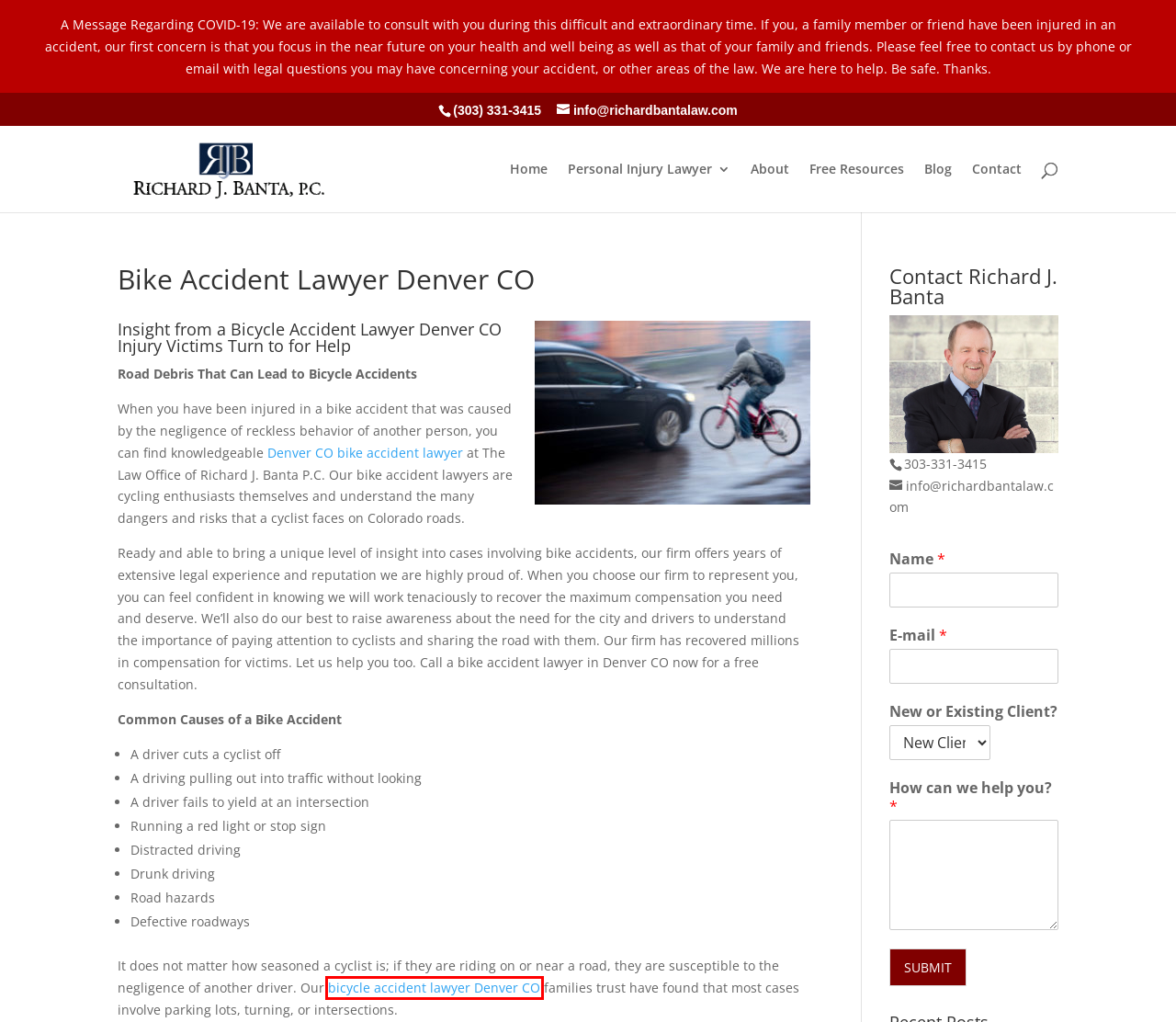Review the webpage screenshot provided, noting the red bounding box around a UI element. Choose the description that best matches the new webpage after clicking the element within the bounding box. The following are the options:
A. Pedestrian Accident Lawyer Denver CO - Personal Injury Law Firm Denver CO
B. Bicycle Accident Lawyer Denver, CO | Personal Injury Law Firm Denver CO
C. Resources - Personal Injury Law Firm Denver CO
D. Personal Injury Lawyer Denver CO | Personal Injury Law Firm Denver CO
E. The Role Of Physical Therapy In Managing Persistent Discomfort - Personal Injury Law Firm Denver CO
F. Bus Accident Lawyer Denver CO - Personal Injury Law Firm Denver CO
G. Legal SEO Marketing Services - Matador Solutions
H. Free Resources - Personal Injury Law Firm Denver CO

B